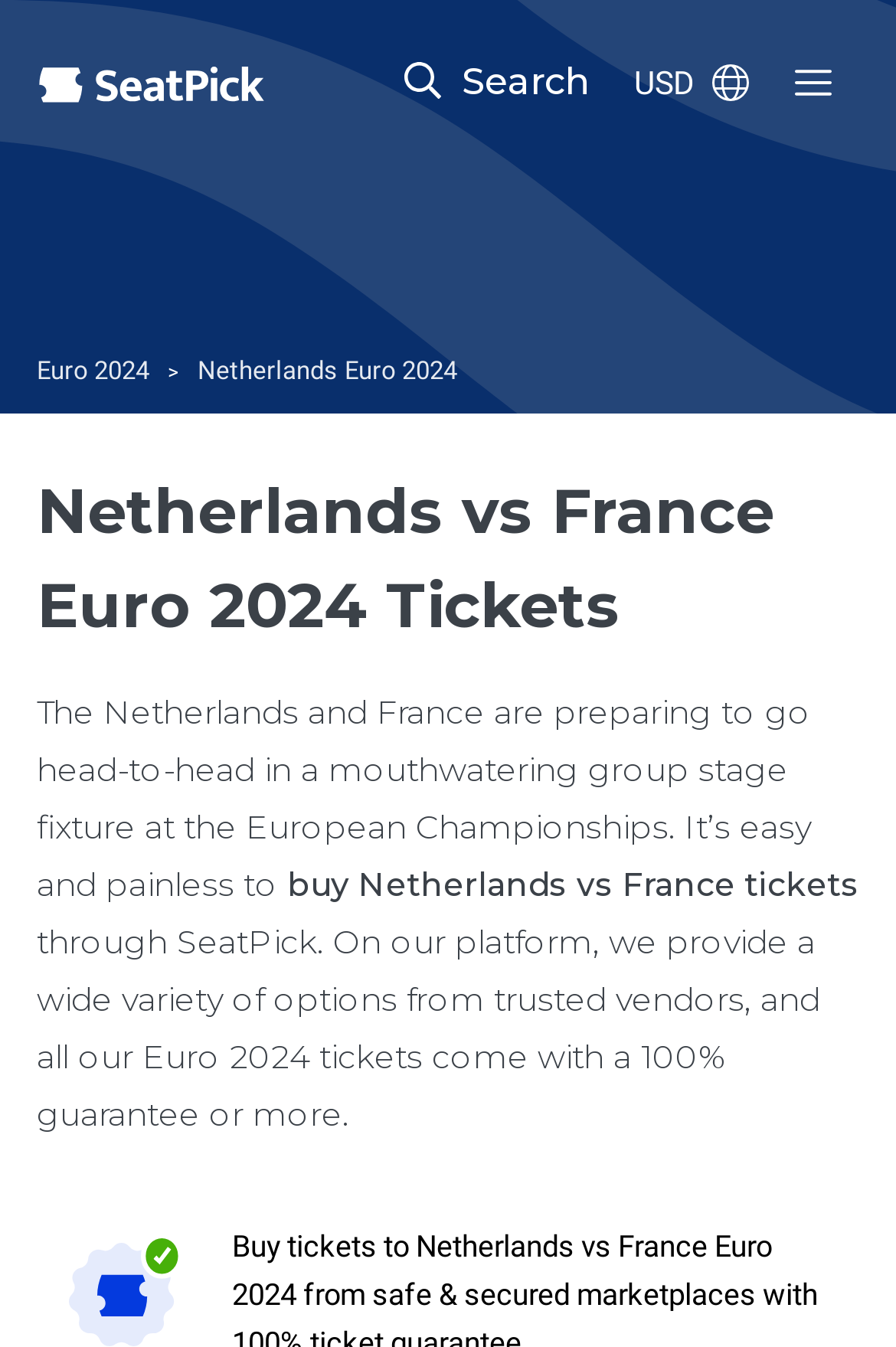Determine the bounding box for the UI element that matches this description: "Euro 2024".

[0.041, 0.264, 0.167, 0.287]